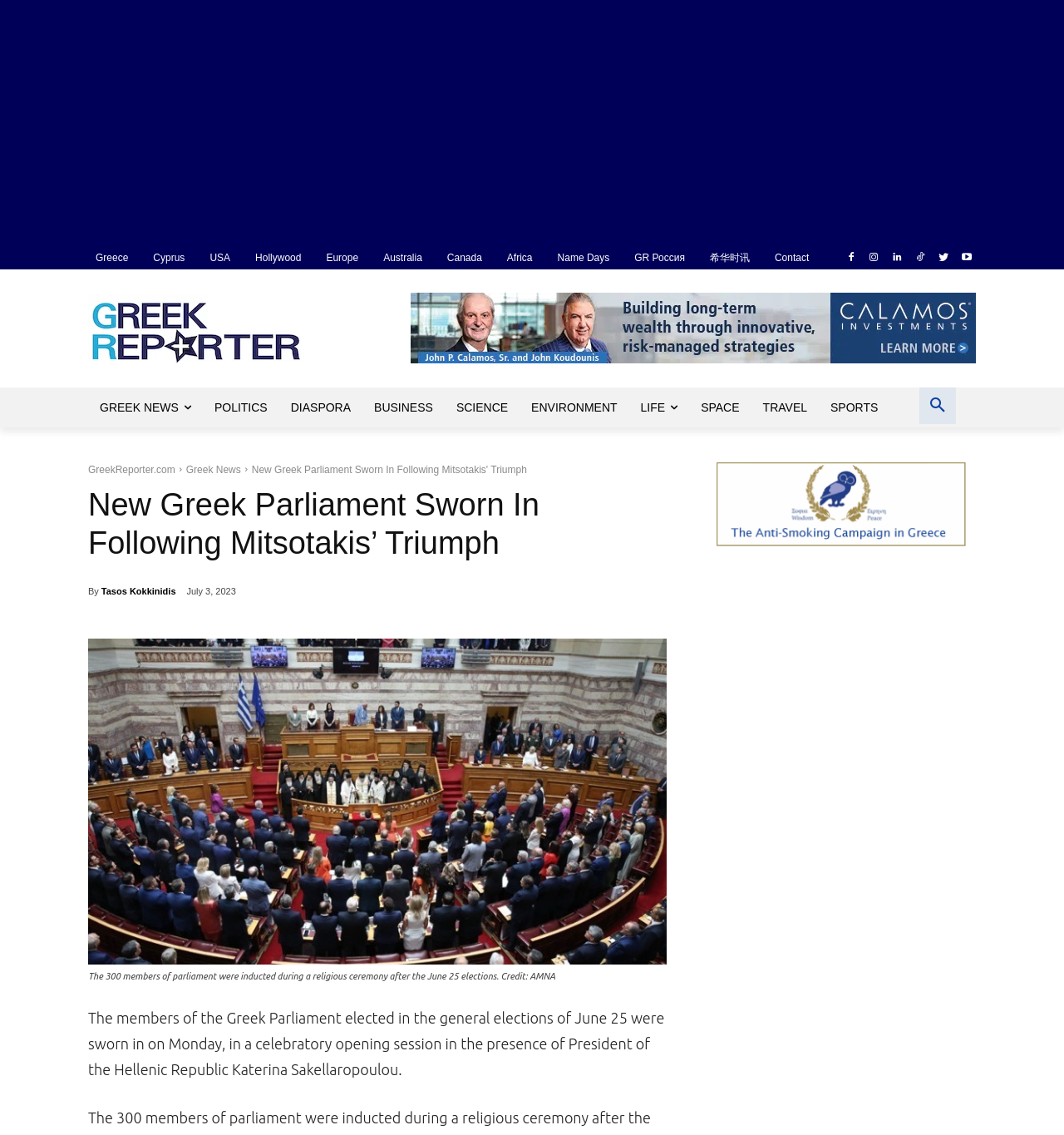Please determine the bounding box coordinates of the area that needs to be clicked to complete this task: 'Click on the 'Contact' link'. The coordinates must be four float numbers between 0 and 1, formatted as [left, top, right, bottom].

[0.721, 0.217, 0.767, 0.237]